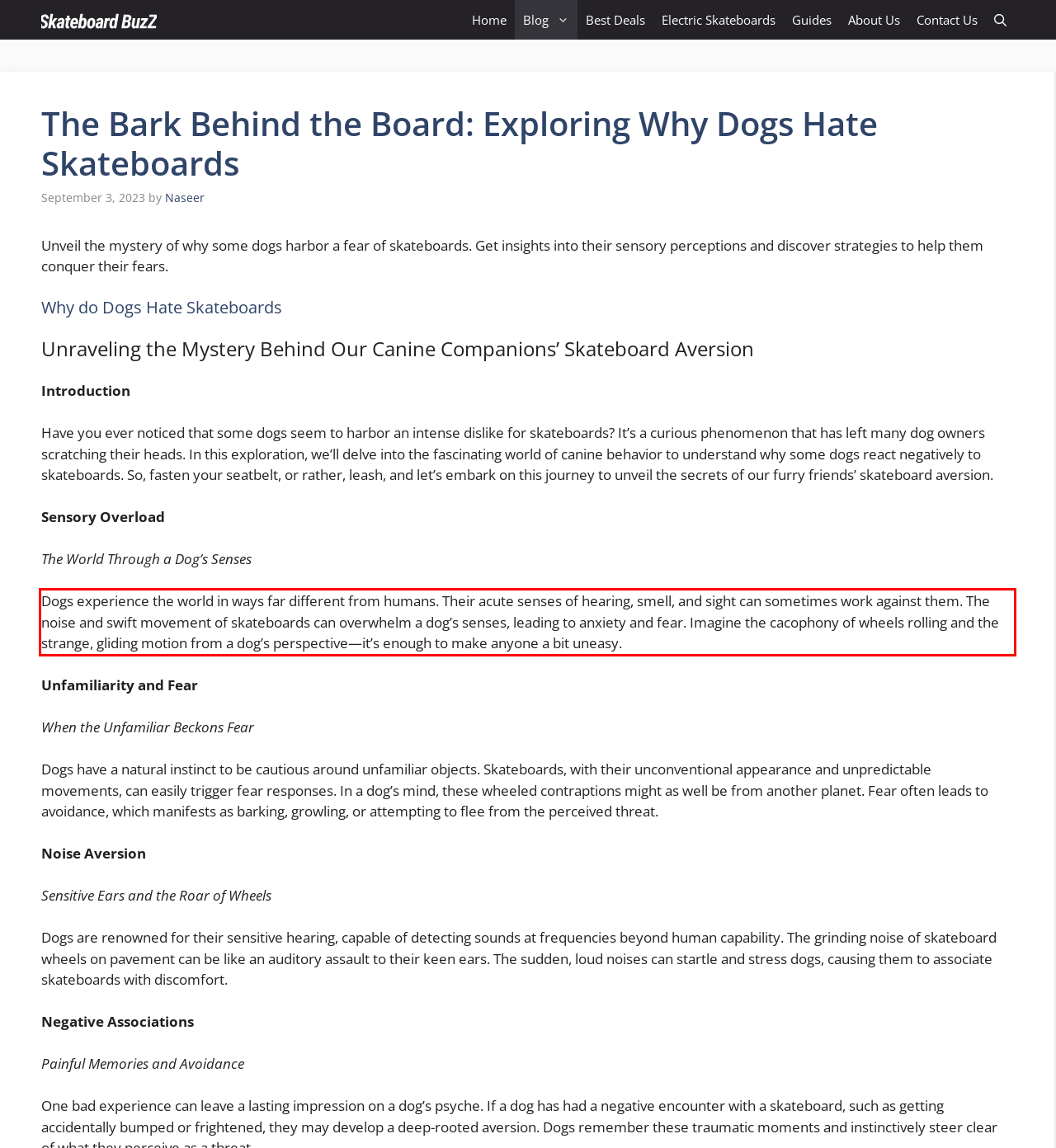You are provided with a screenshot of a webpage that includes a red bounding box. Extract and generate the text content found within the red bounding box.

Dogs experience the world in ways far different from humans. Their acute senses of hearing, smell, and sight can sometimes work against them. The noise and swift movement of skateboards can overwhelm a dog’s senses, leading to anxiety and fear. Imagine the cacophony of wheels rolling and the strange, gliding motion from a dog’s perspective—it’s enough to make anyone a bit uneasy.